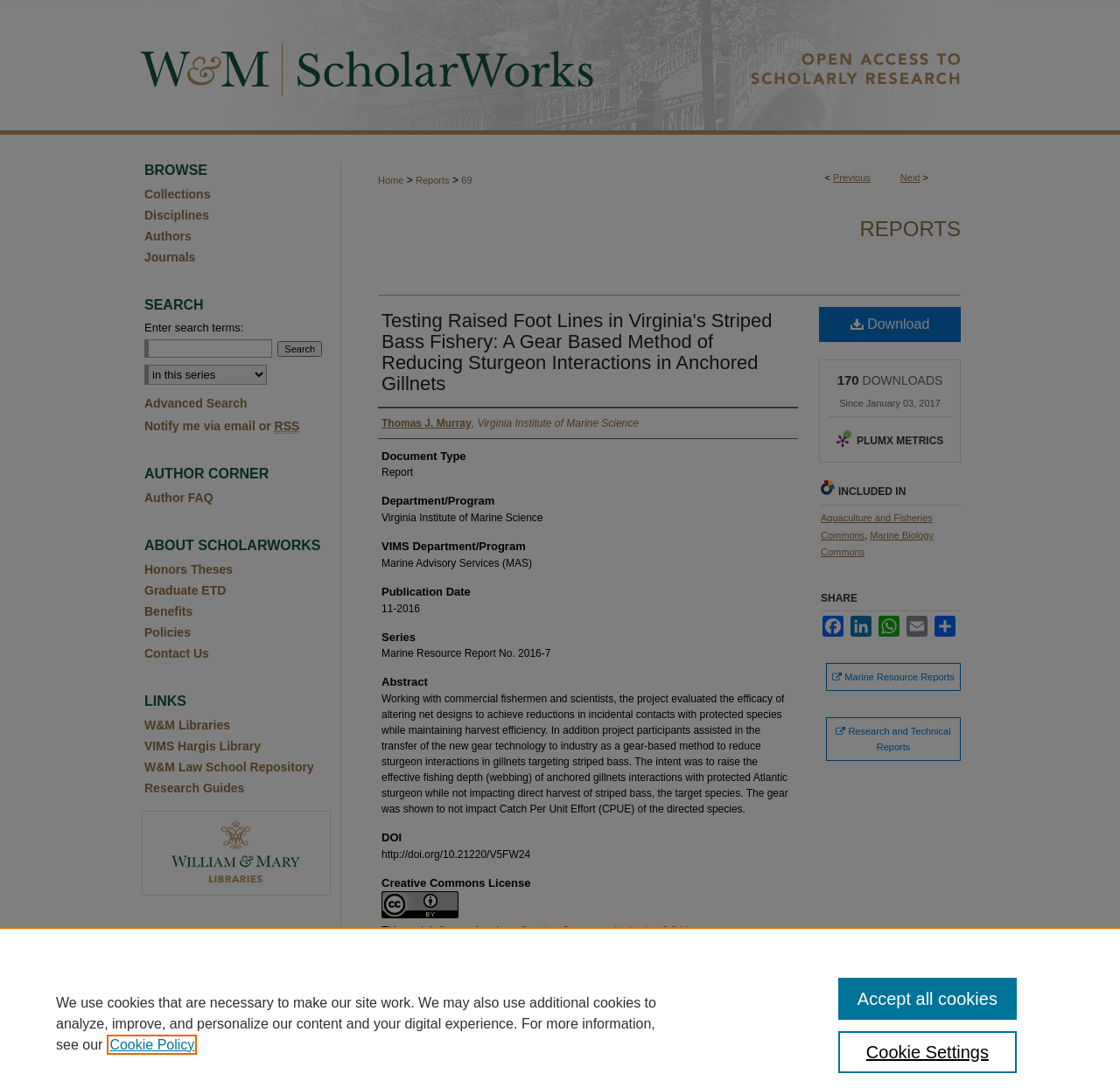What is the department of the author?
Refer to the image and respond with a one-word or short-phrase answer.

Virginia Institute of Marine Science